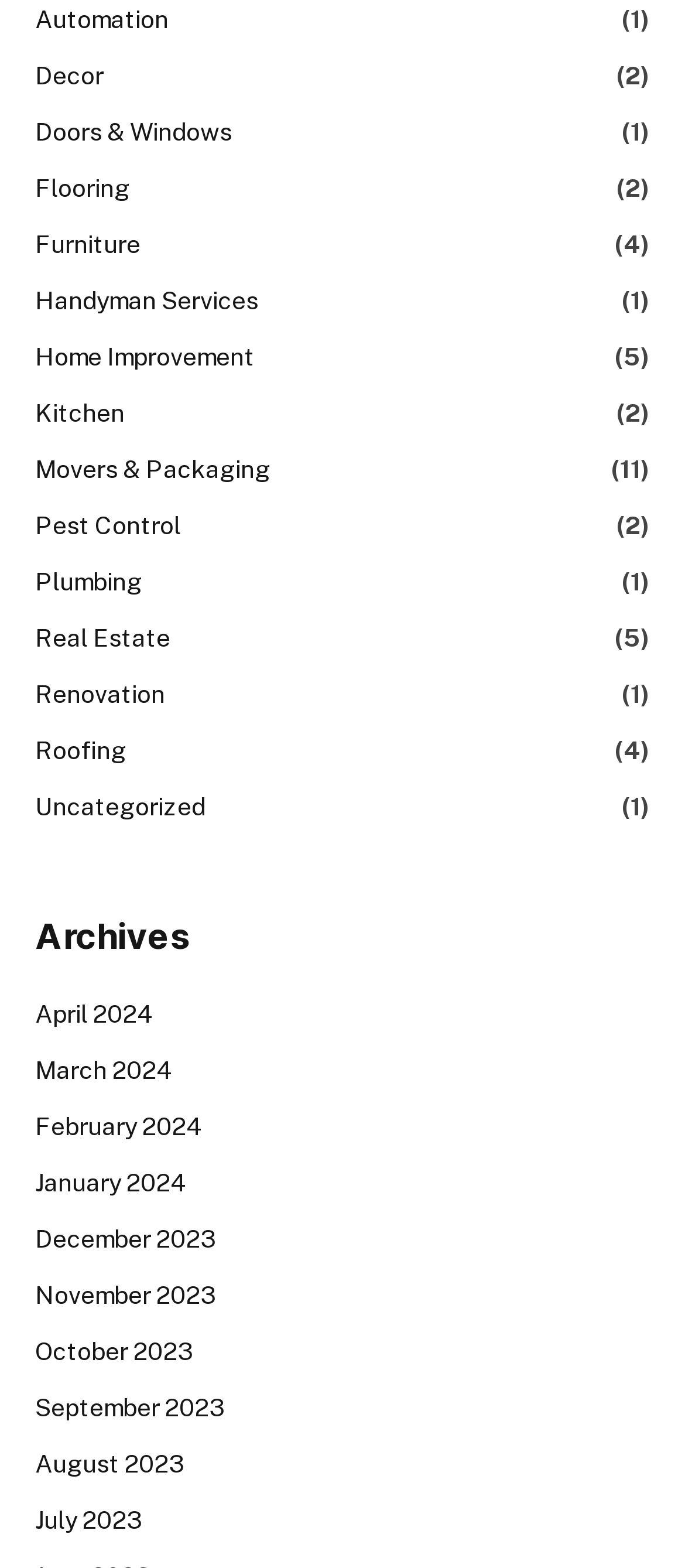Respond with a single word or phrase for the following question: 
How many subcategories are under Furniture?

4